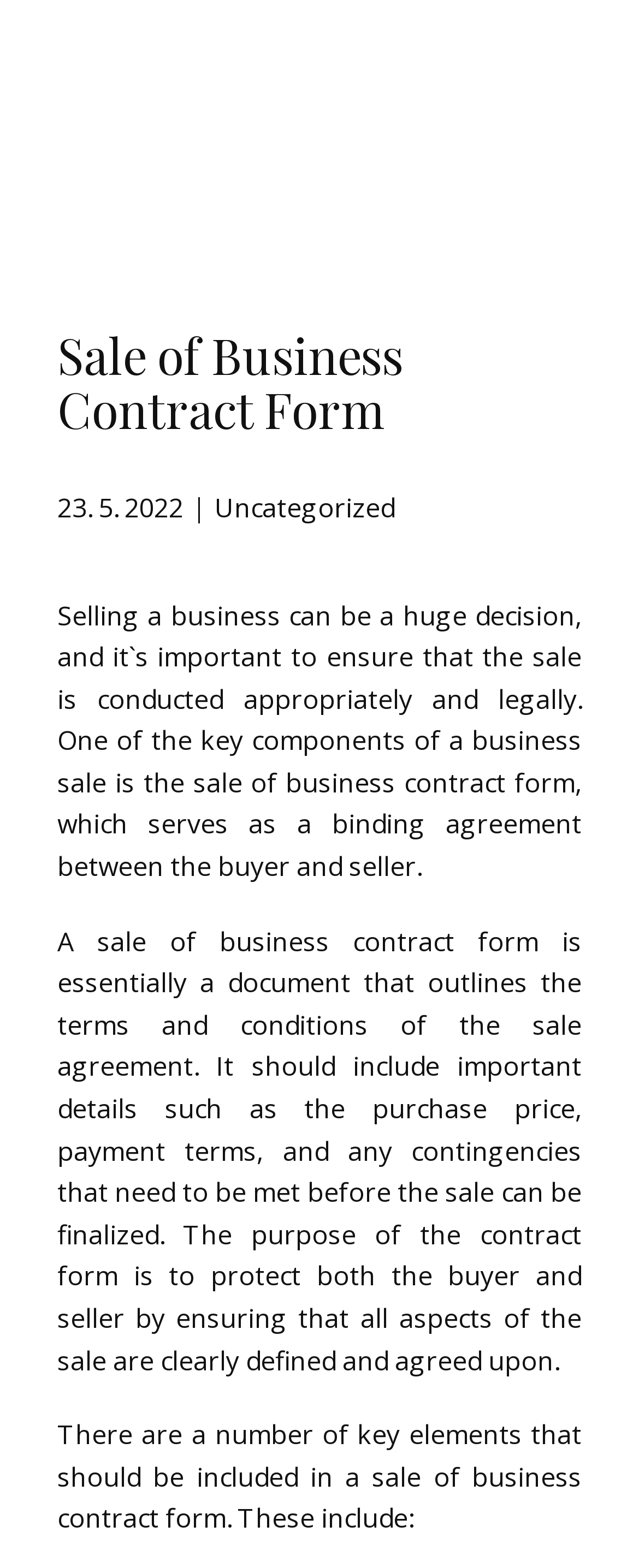What is a sale of business contract form?
Make sure to answer the question with a detailed and comprehensive explanation.

According to the webpage, a sale of business contract form is essentially a document that outlines the terms and conditions of the sale agreement.